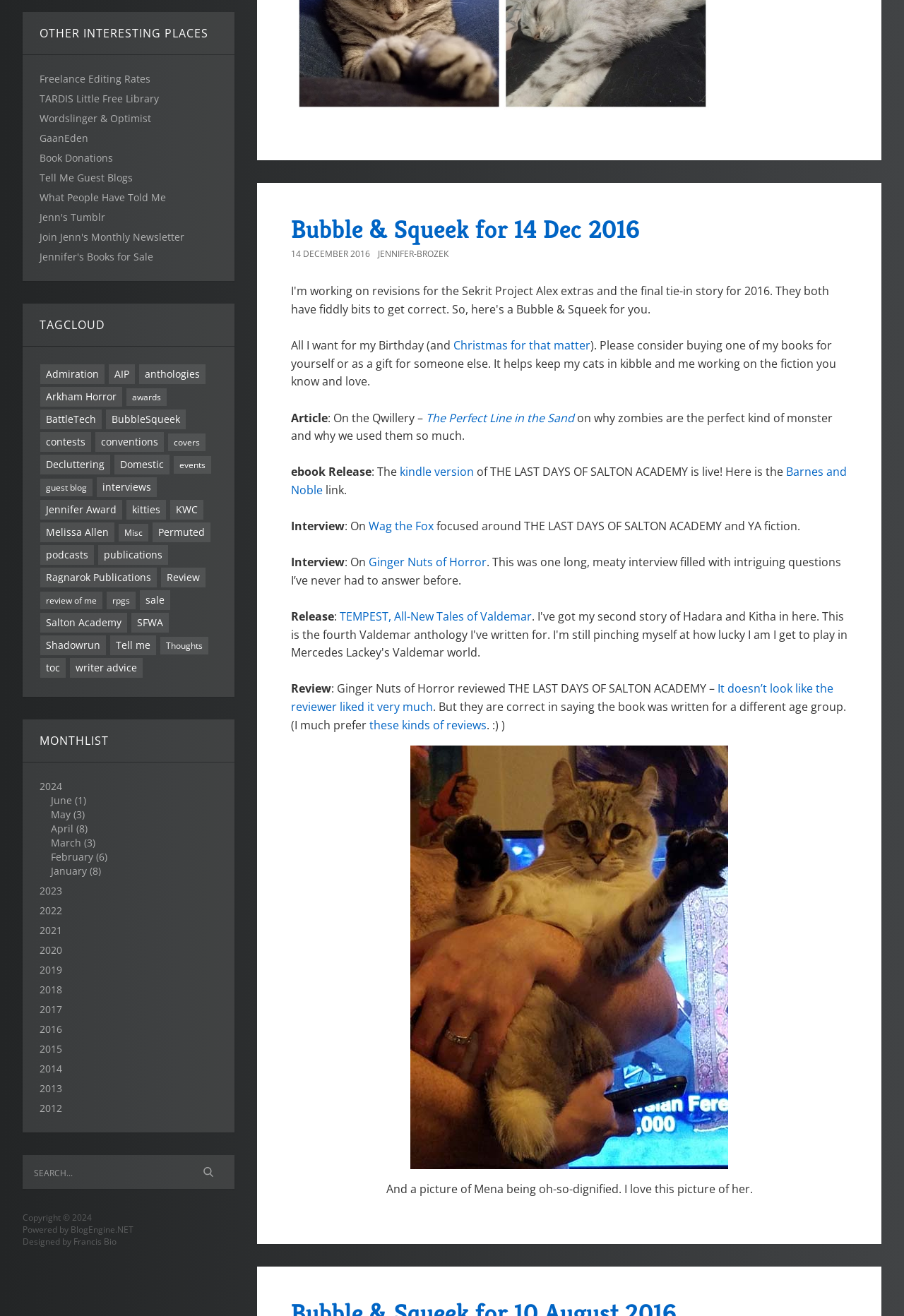What is the purpose of the textbox?
Use the image to answer the question with a single word or phrase.

Search